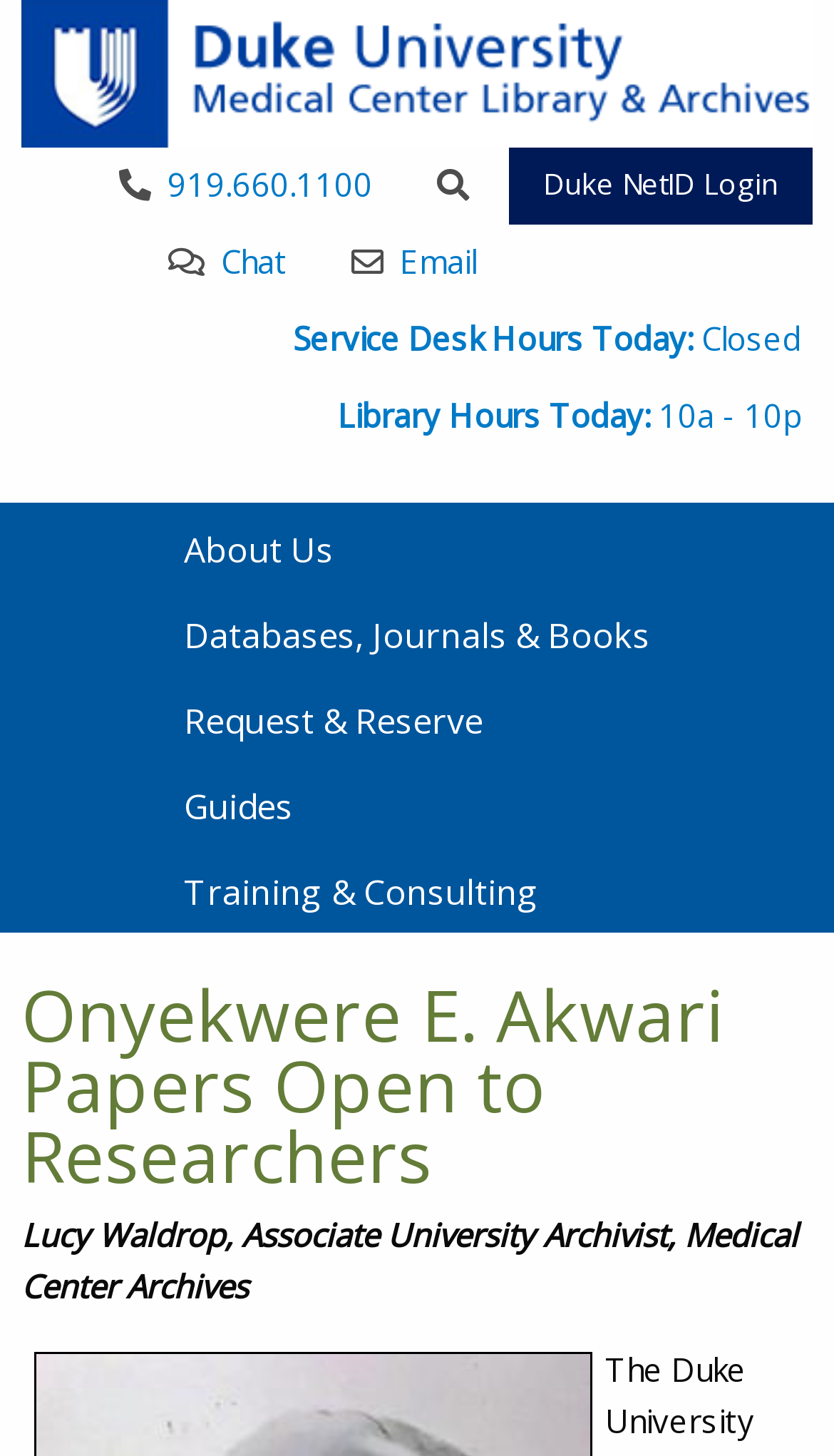Specify the bounding box coordinates of the region I need to click to perform the following instruction: "Check the 'Library Hours'". The coordinates must be four float numbers in the range of 0 to 1, i.e., [left, top, right, bottom].

[0.367, 0.259, 1.0, 0.312]